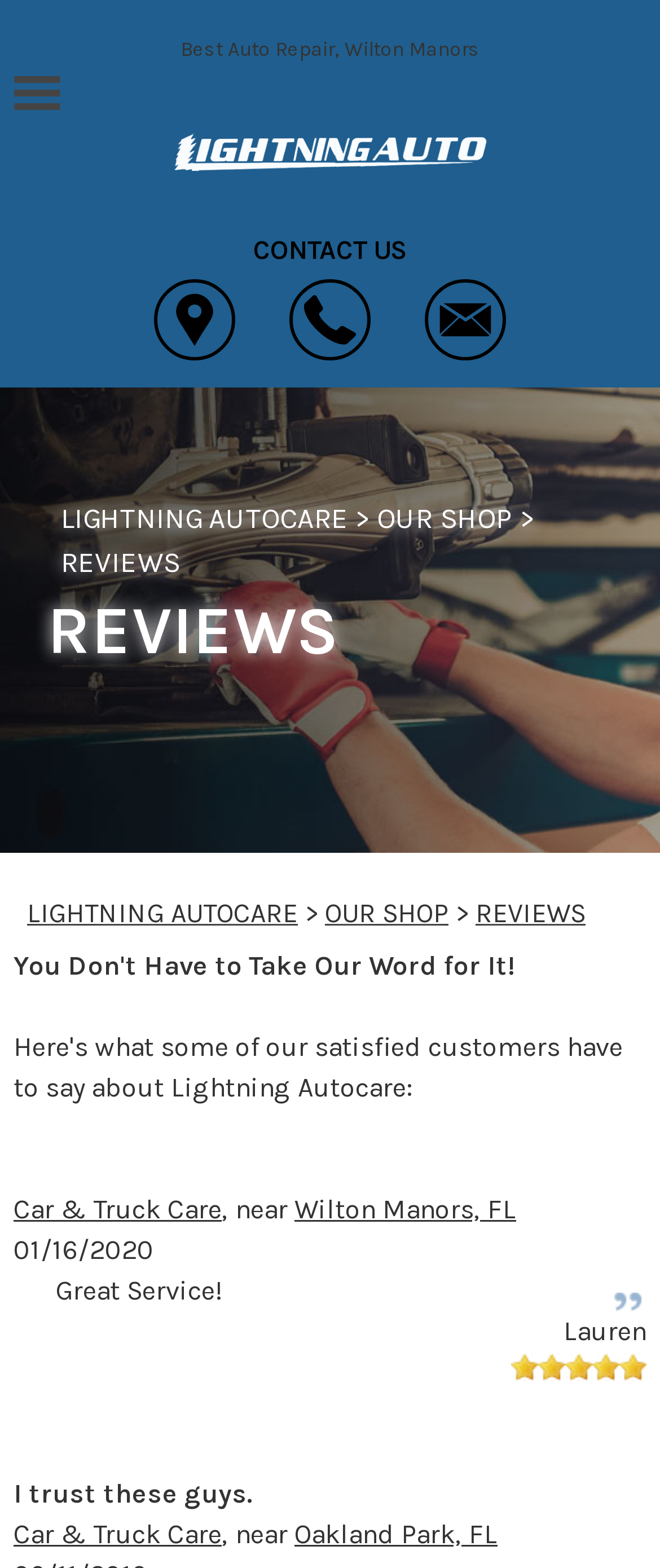Provide your answer in one word or a succinct phrase for the question: 
What is the rating of the review?

5